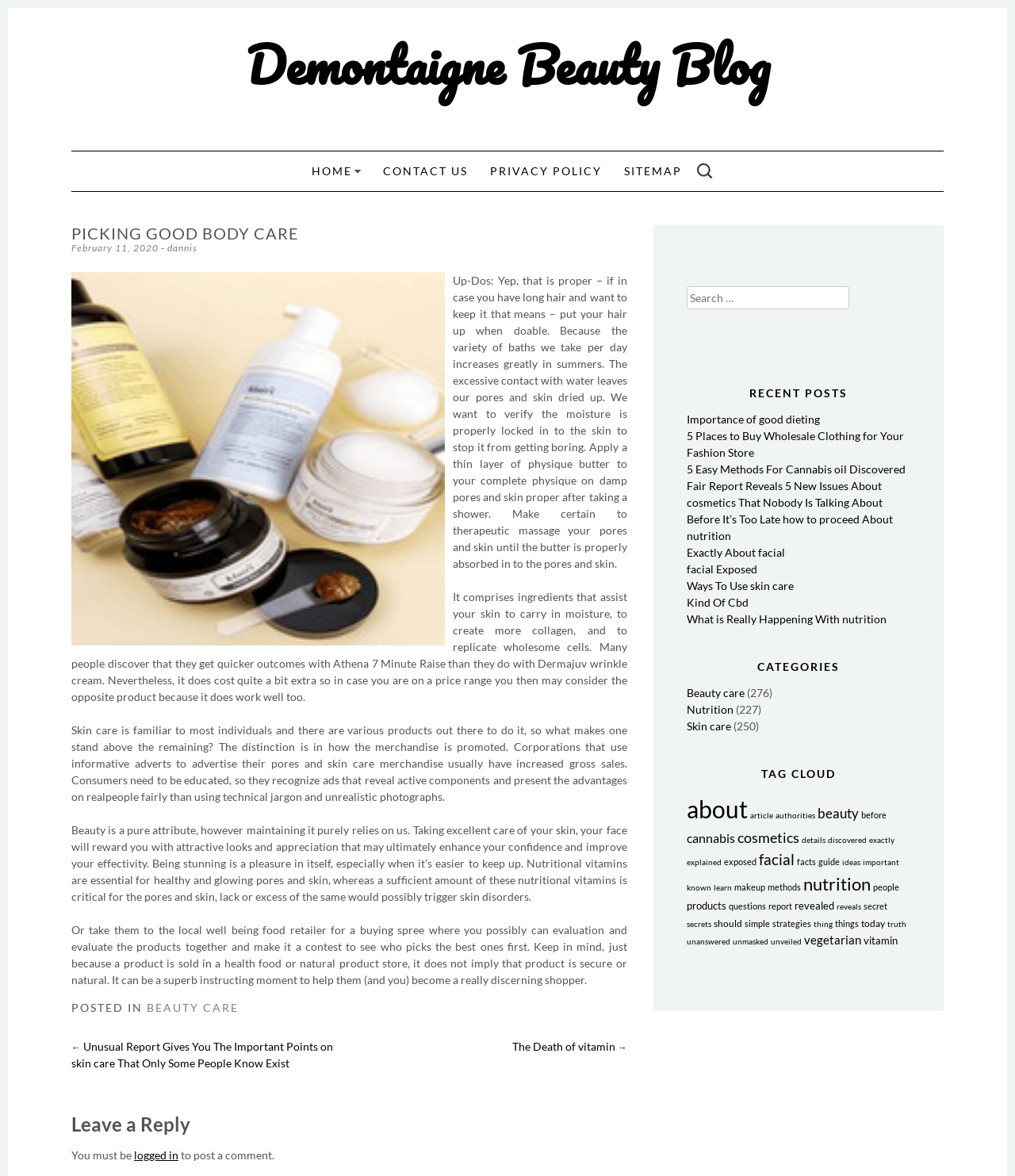Please specify the coordinates of the bounding box for the element that should be clicked to carry out this instruction: "Click on the link to contact us". The coordinates must be four float numbers between 0 and 1, formatted as [left, top, right, bottom].

[0.377, 0.14, 0.461, 0.151]